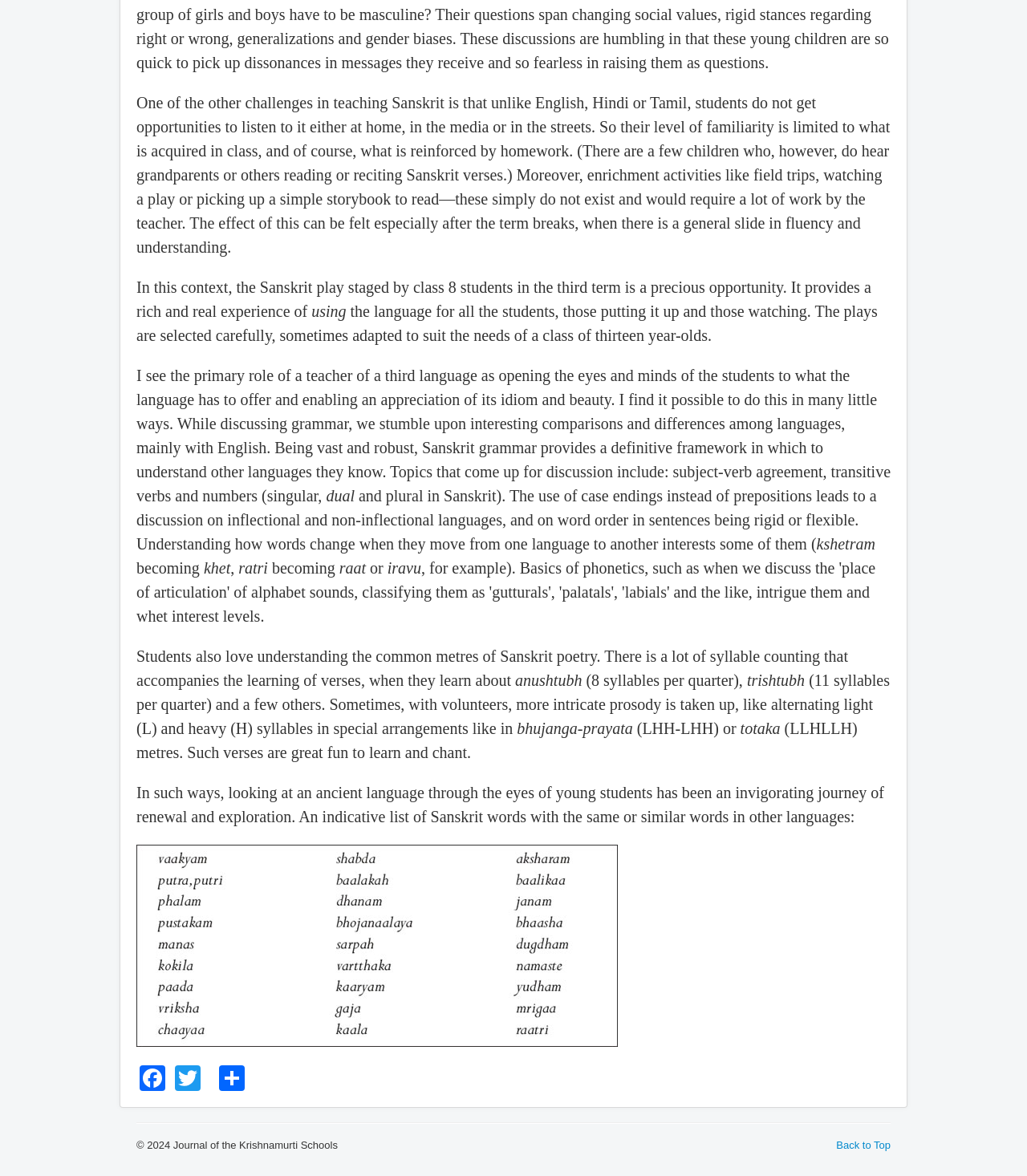Extract the bounding box for the UI element that matches this description: "Kyorin's Sustainability".

None